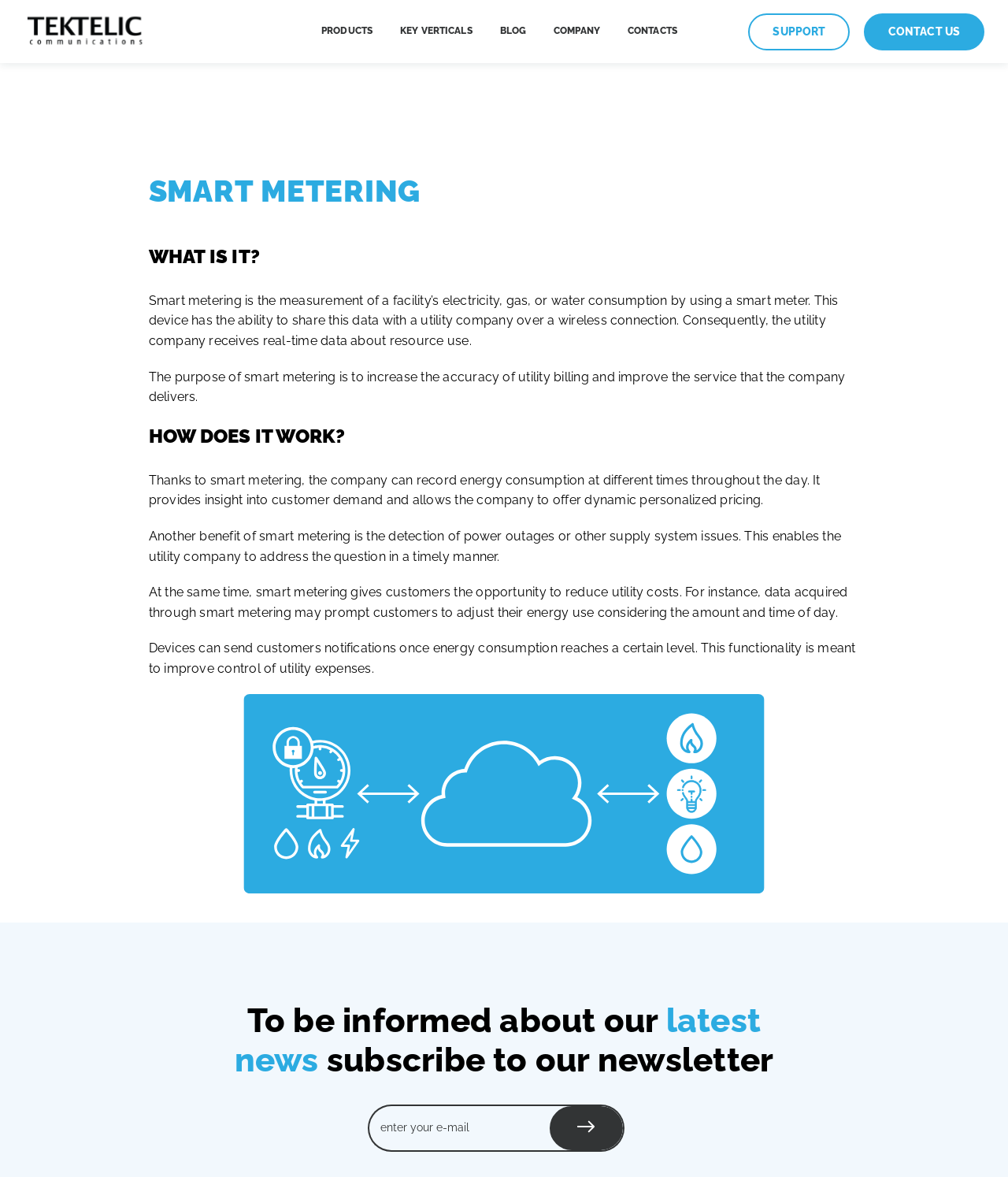Specify the bounding box coordinates of the area that needs to be clicked to achieve the following instruction: "Navigate to PRODUCTS".

[0.319, 0.011, 0.37, 0.043]